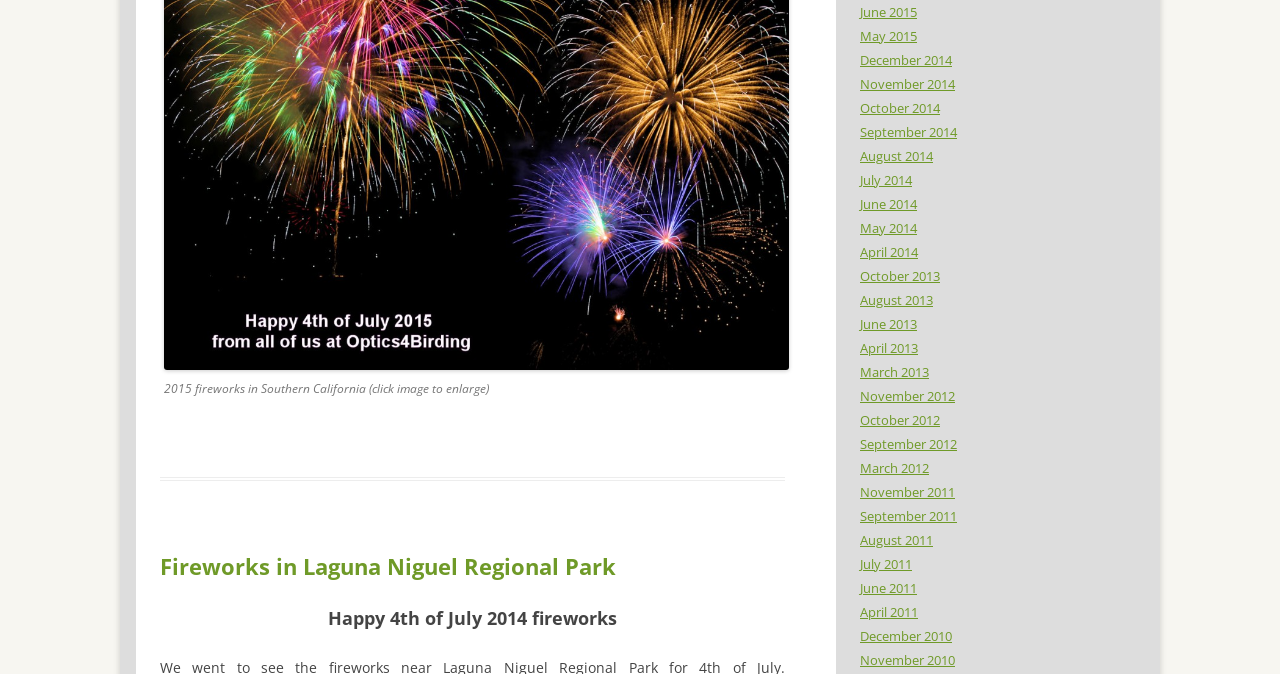Locate the coordinates of the bounding box for the clickable region that fulfills this instruction: "Go to Fireworks in Laguna Niguel Regional Park".

[0.125, 0.818, 0.481, 0.862]